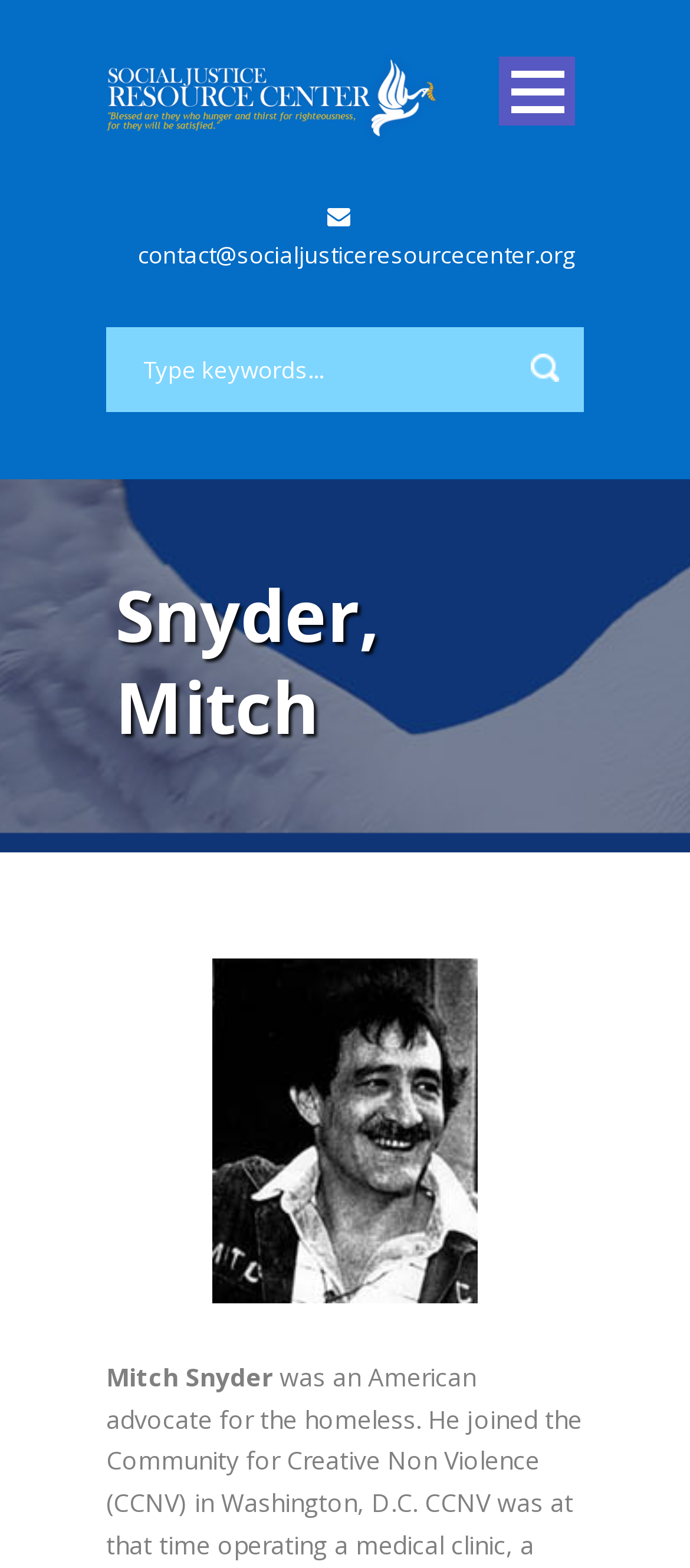Provide the bounding box coordinates in the format (top-left x, top-left y, bottom-right x, bottom-right y). All values are floating point numbers between 0 and 1. Determine the bounding box coordinate of the UI element described as: October 2023

None